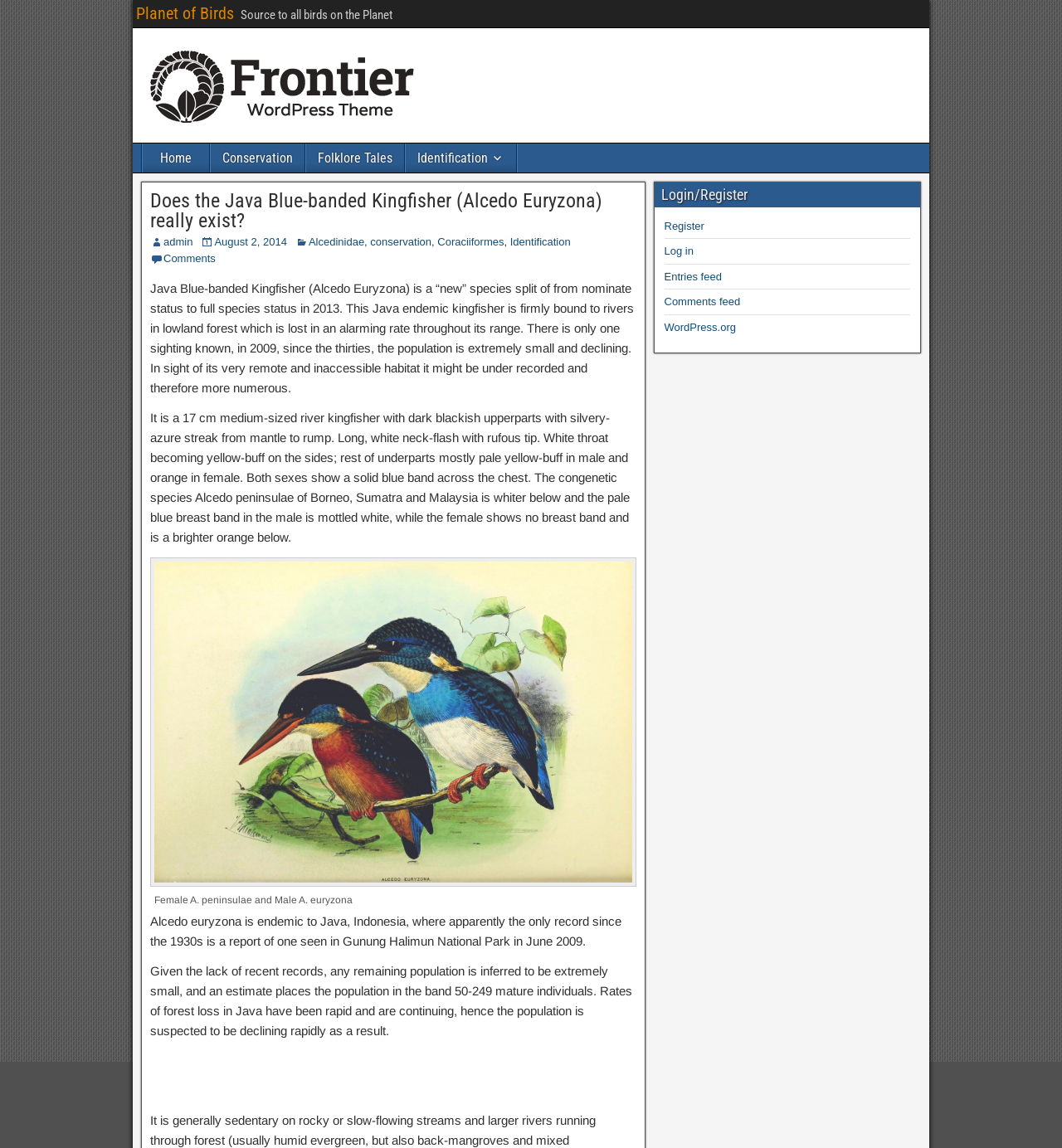Please specify the bounding box coordinates of the clickable region necessary for completing the following instruction: "View the image of 'Female A. peninsulae and Male A. euryzona'". The coordinates must consist of four float numbers between 0 and 1, i.e., [left, top, right, bottom].

[0.141, 0.486, 0.599, 0.772]